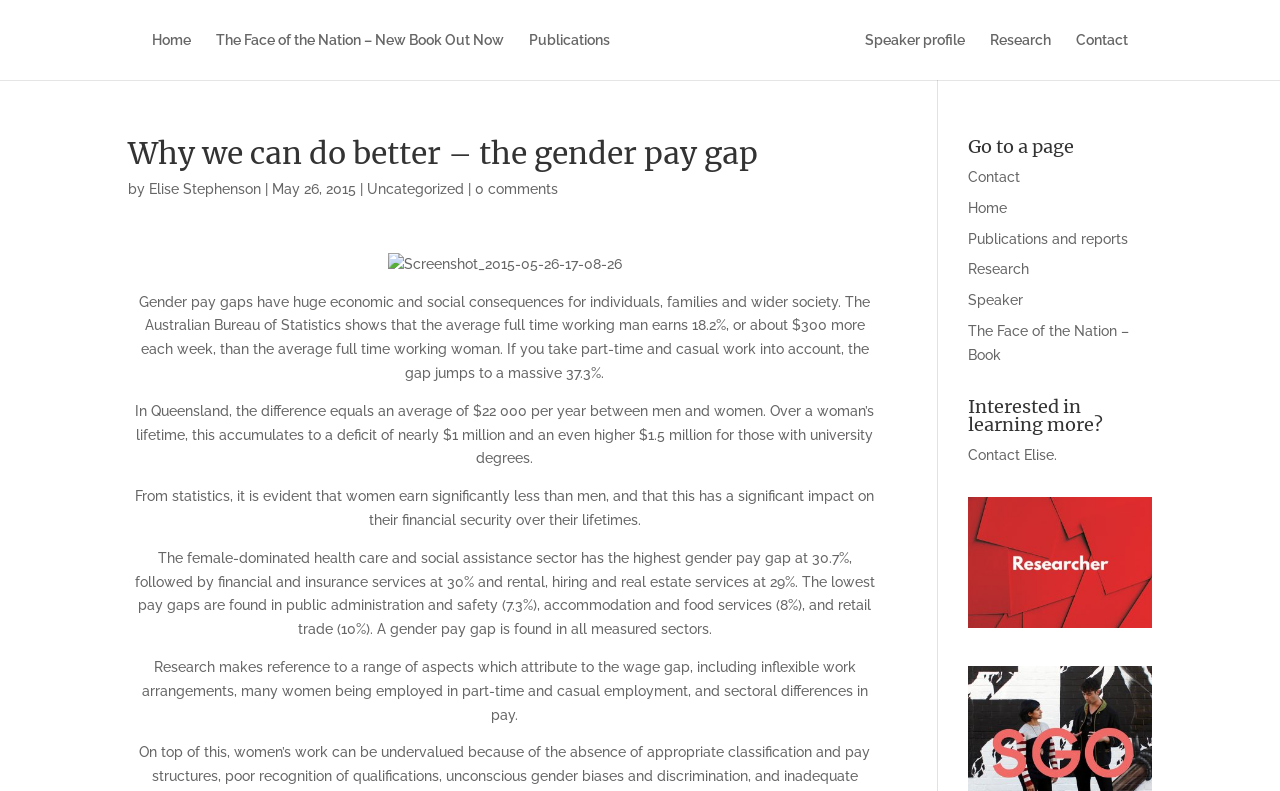Give a short answer to this question using one word or a phrase:
What is the highest gender pay gap sector?

Health care and social assistance